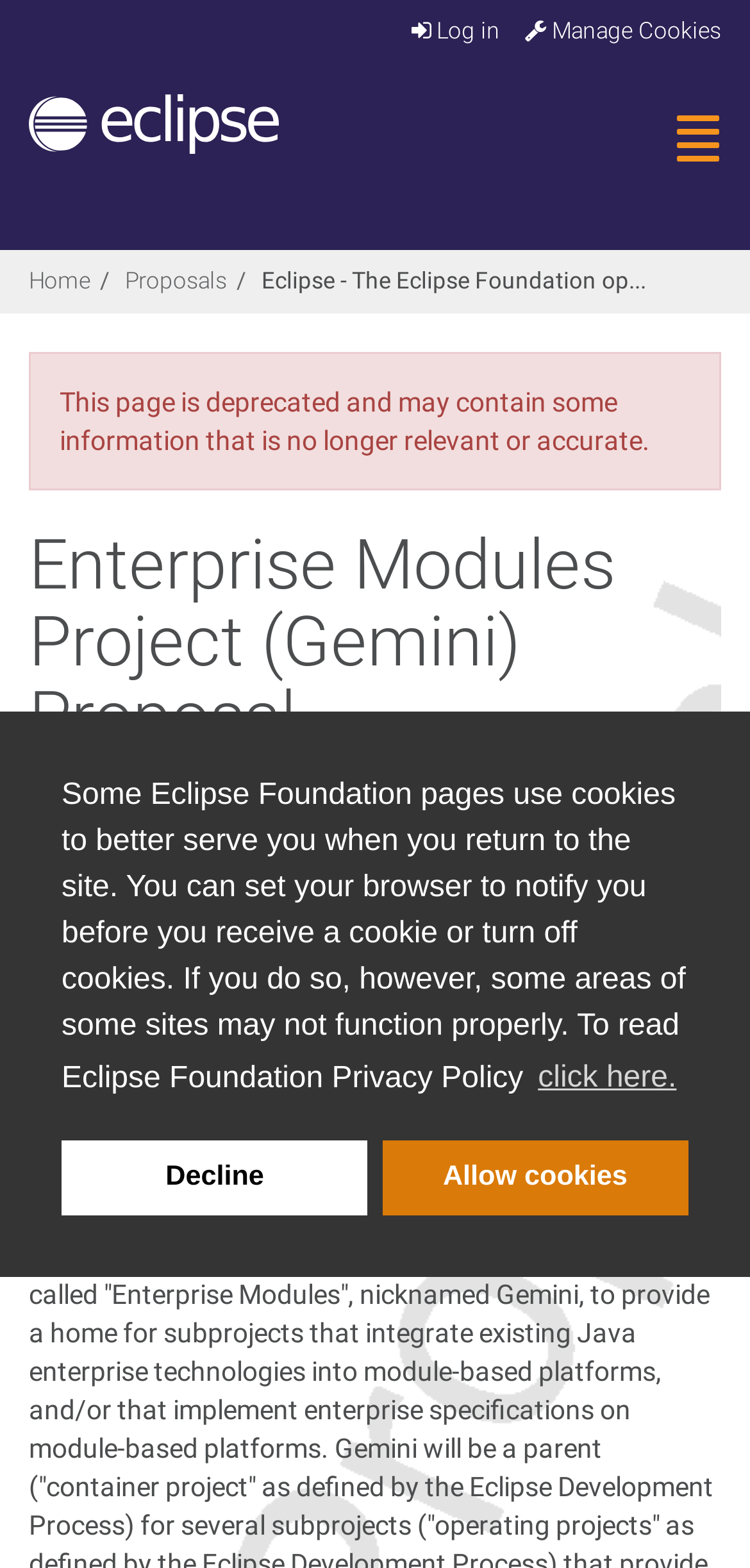Pinpoint the bounding box coordinates of the element that must be clicked to accomplish the following instruction: "Toggle navigation". The coordinates should be in the format of four float numbers between 0 and 1, i.e., [left, top, right, bottom].

[0.9, 0.06, 1.0, 0.117]